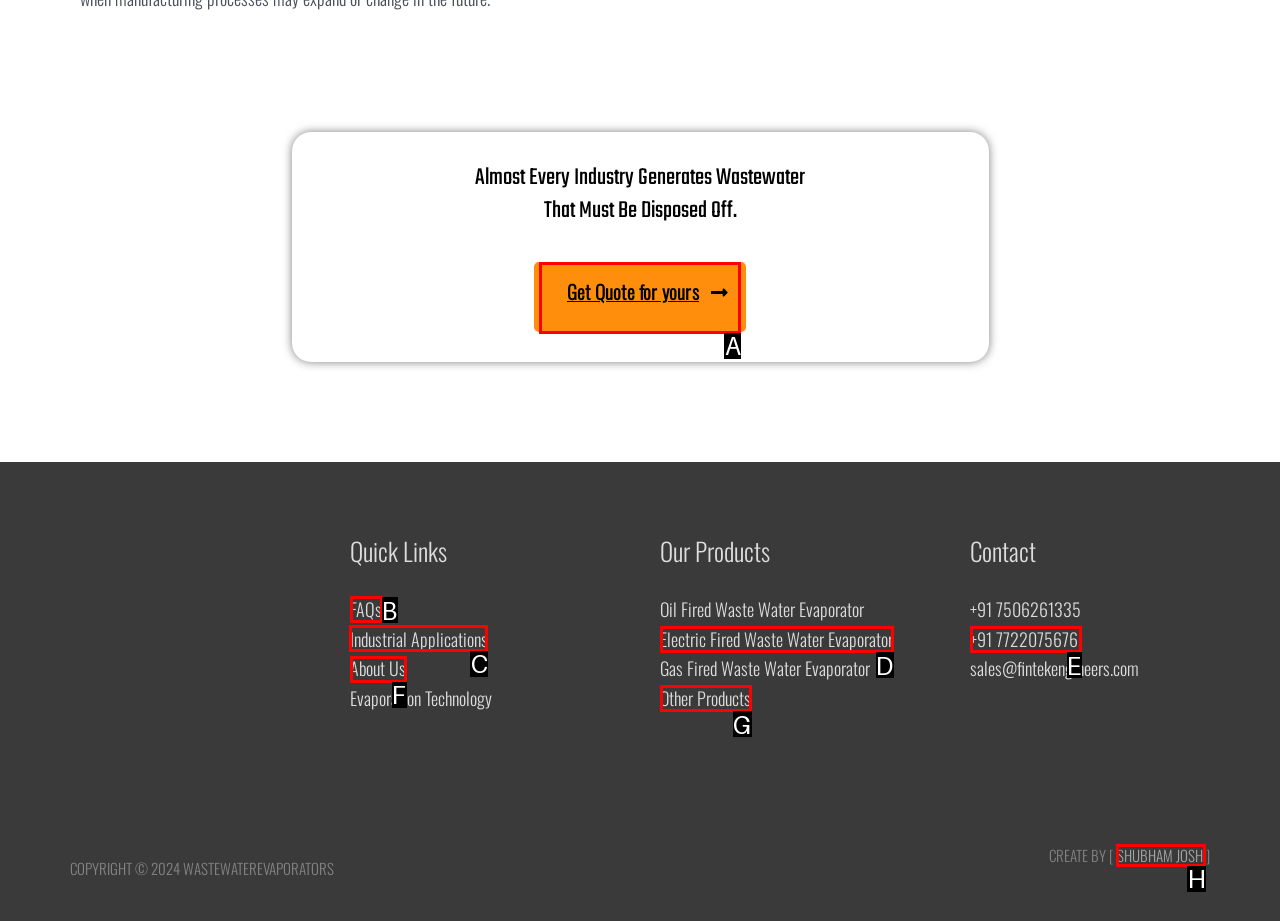Identify the correct HTML element to click to accomplish this task: Learn about industrial applications
Respond with the letter corresponding to the correct choice.

C